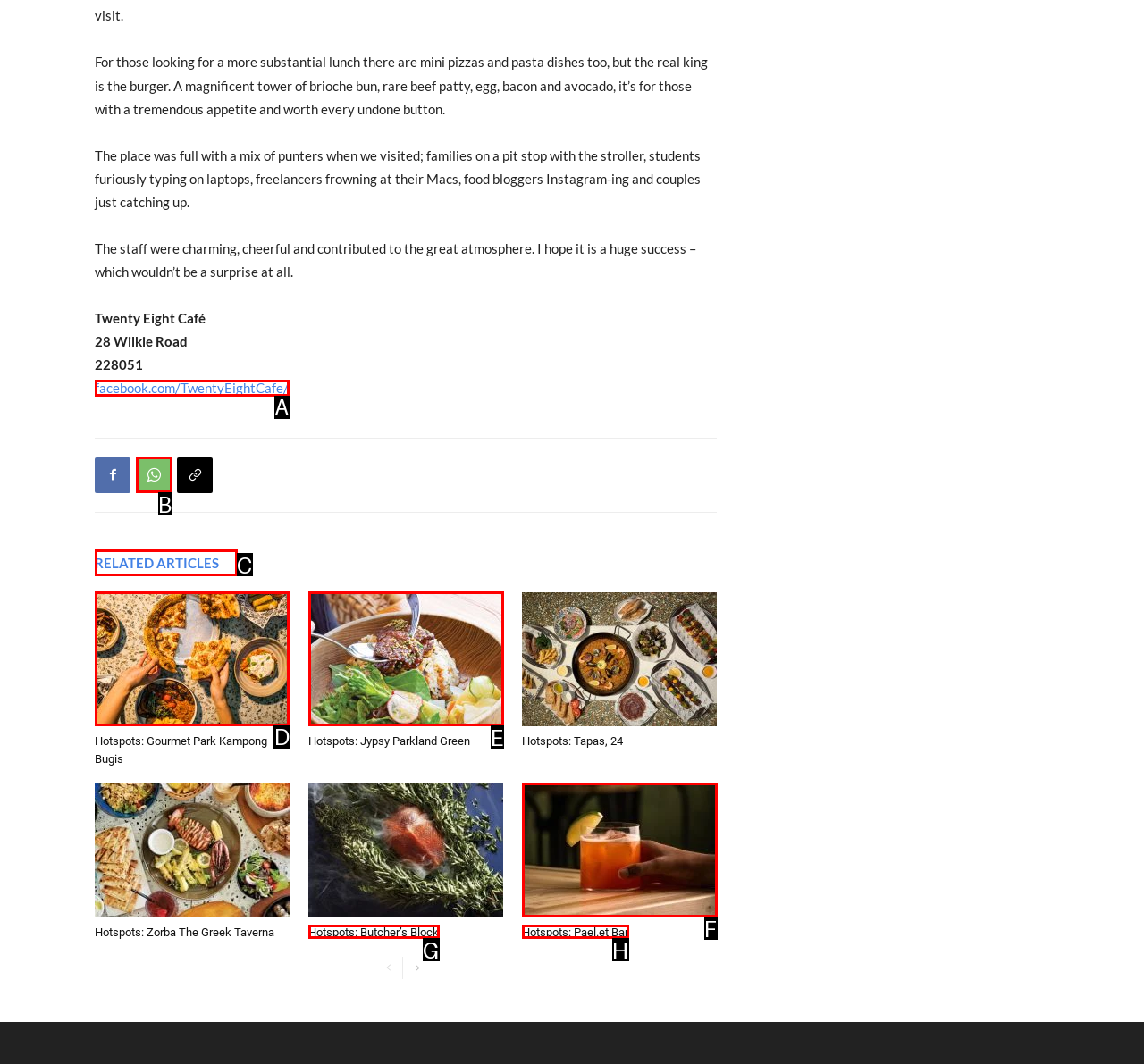Tell me which one HTML element I should click to complete the following task: read about Hotspots: Gourmet Park Kampong Bugis Answer with the option's letter from the given choices directly.

D